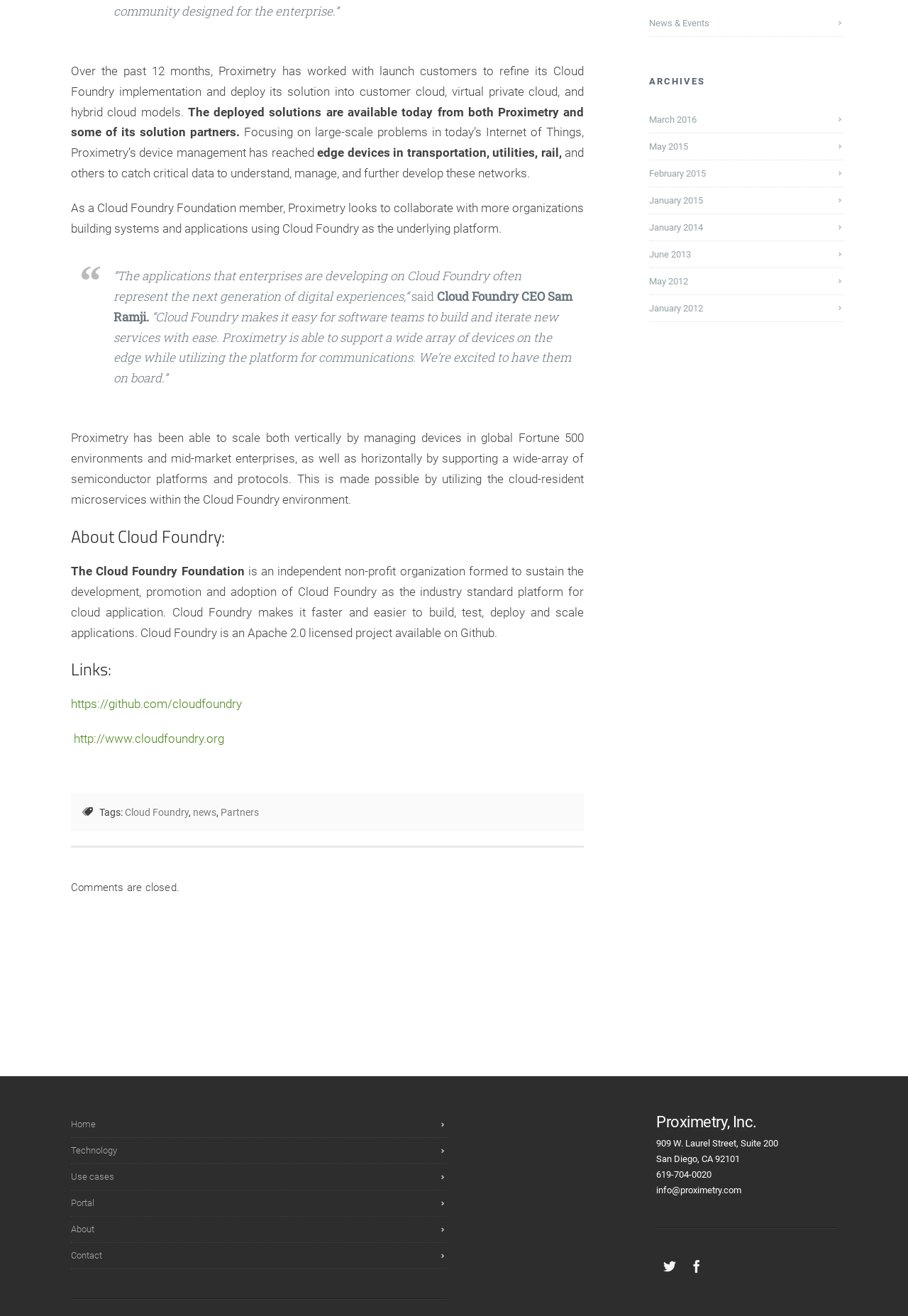Using the description "January 2015", locate and provide the bounding box of the UI element.

[0.715, 0.144, 0.778, 0.161]